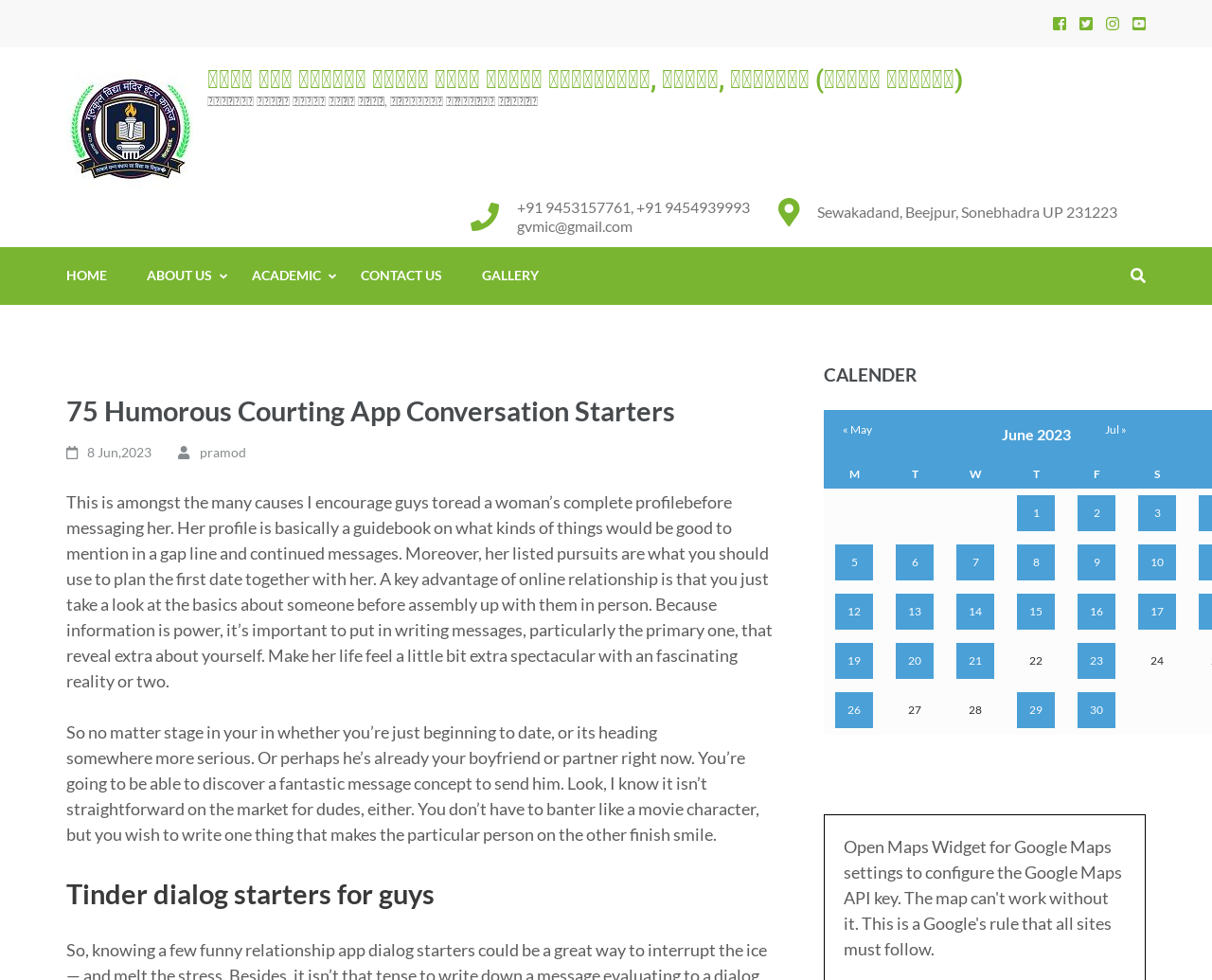Pinpoint the bounding box coordinates for the area that should be clicked to perform the following instruction: "Go to the home page".

[0.055, 0.252, 0.088, 0.311]